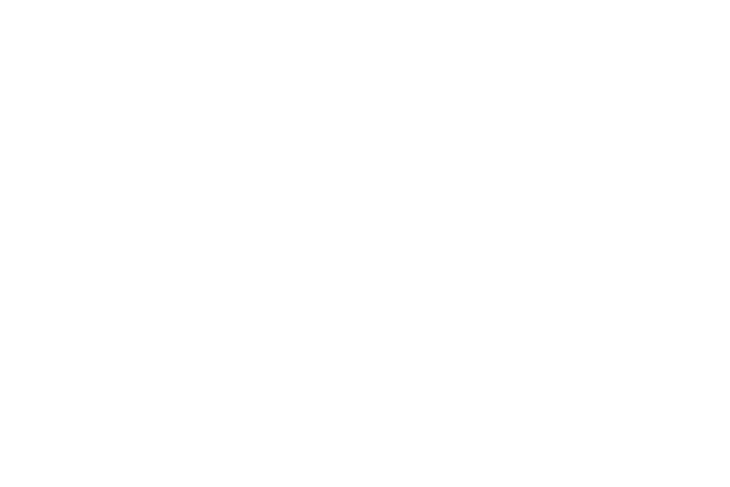Produce a meticulous caption for the image.

The image accompanies the content related to the celebration of Founder’s Day at Amity International School, which honors Dr. Ashok K. Chauhan, the Founder President of Amity Universe. This festive occasion took place on November 3, 2022, and was marked by a special assembly featuring student performances, hawan rituals, and recitations of self-composed poems reflecting on BHAAG (Behaviour, Hardwork, Ambition, Attitude, and God), the guiding mantra of the Founder President. The atmosphere was vibrant and celebratory, encapsulating the school's spirit of gratitude and respect for its founder. The image visually represents this significant event within the school's calendar.